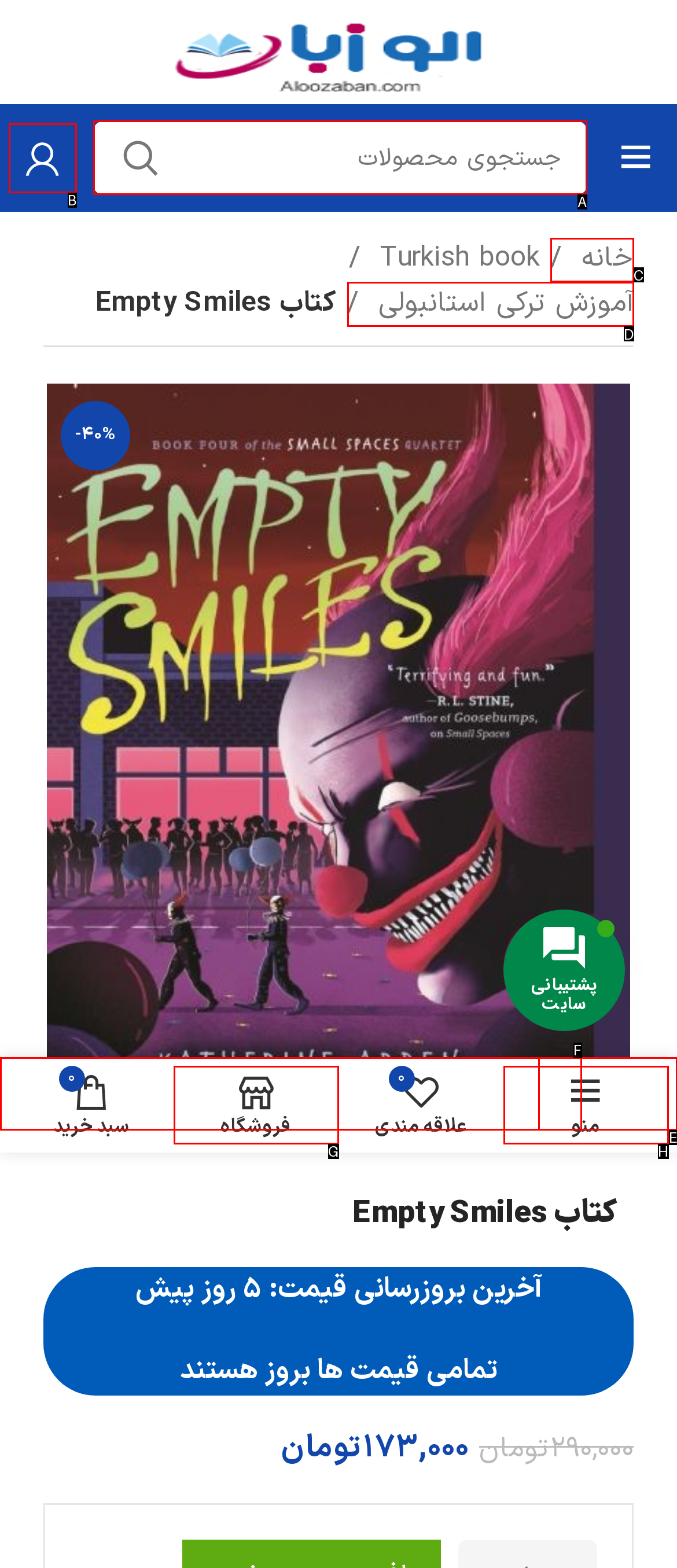Figure out which option to click to perform the following task: search for a book
Provide the letter of the correct option in your response.

A